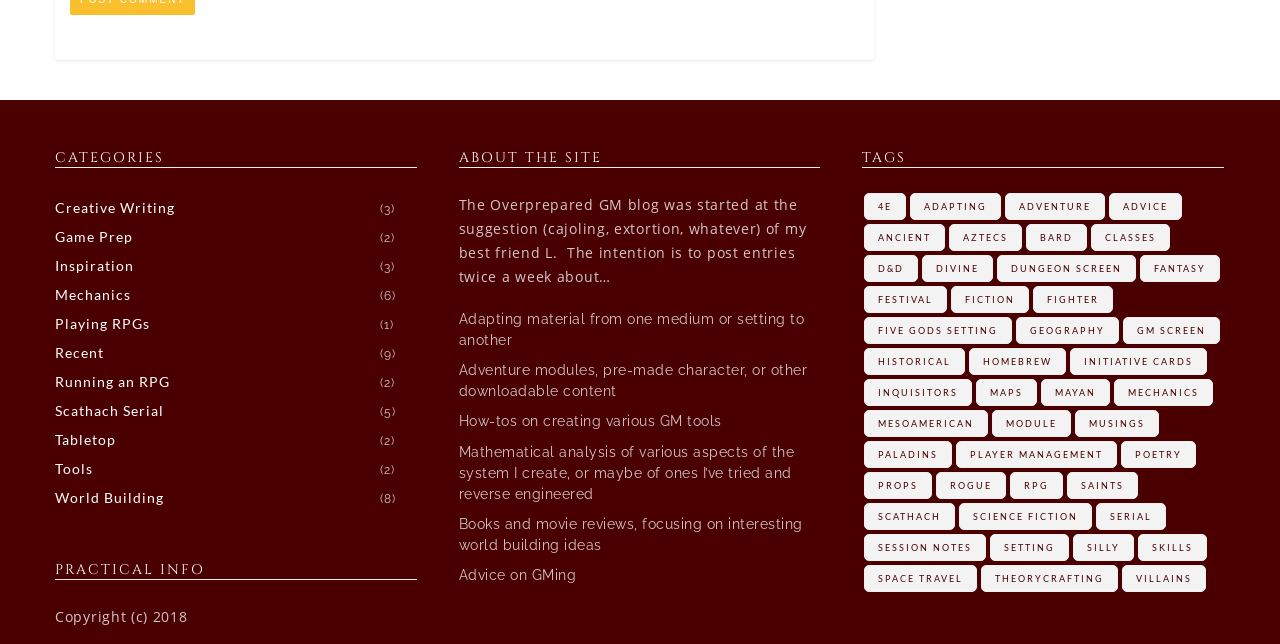Identify the bounding box coordinates of the part that should be clicked to carry out this instruction: "Explore the 'Fantasy' tag".

[0.891, 0.396, 0.953, 0.438]